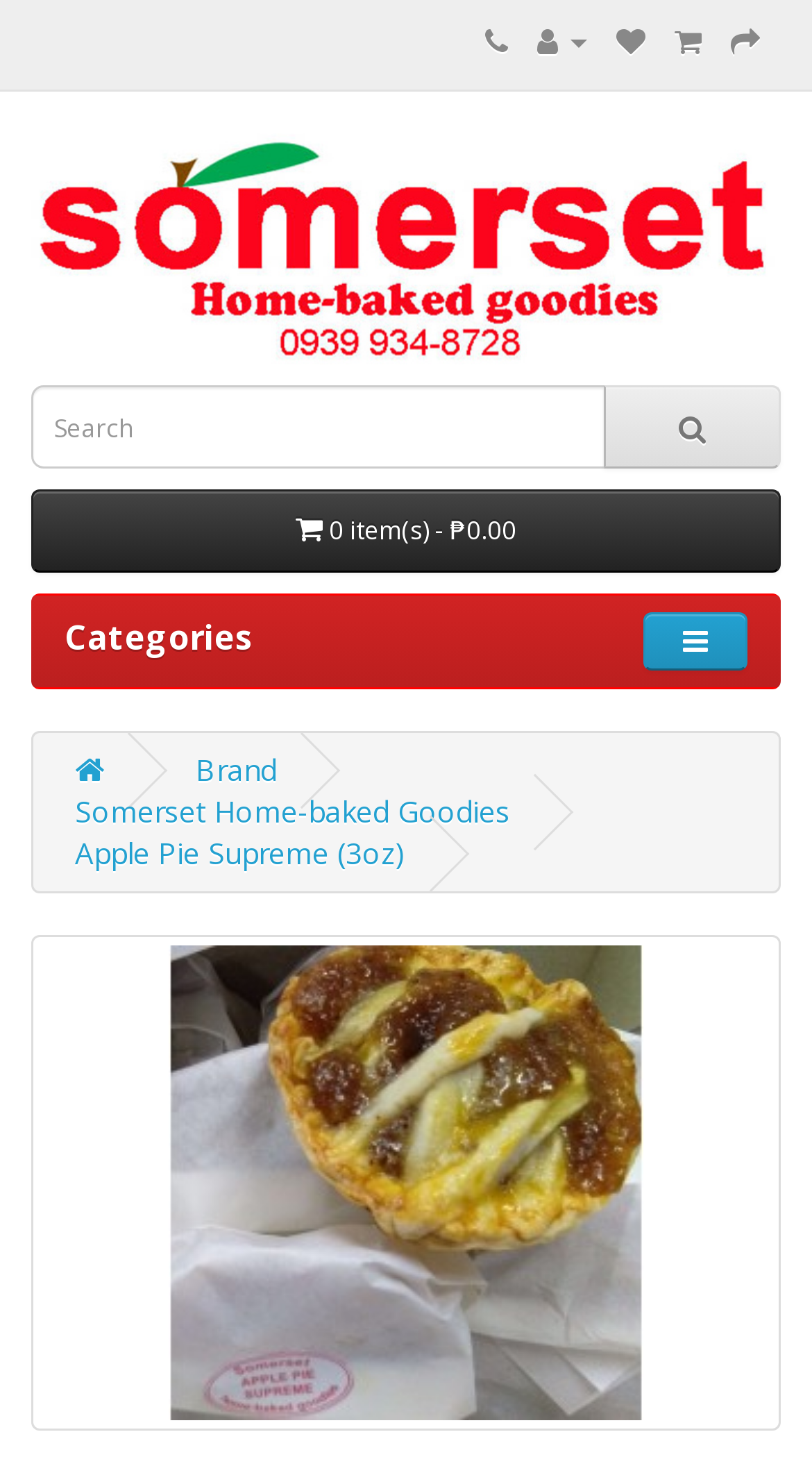Determine the bounding box coordinates of the clickable area required to perform the following instruction: "Search for products". The coordinates should be represented as four float numbers between 0 and 1: [left, top, right, bottom].

[0.038, 0.265, 0.746, 0.322]